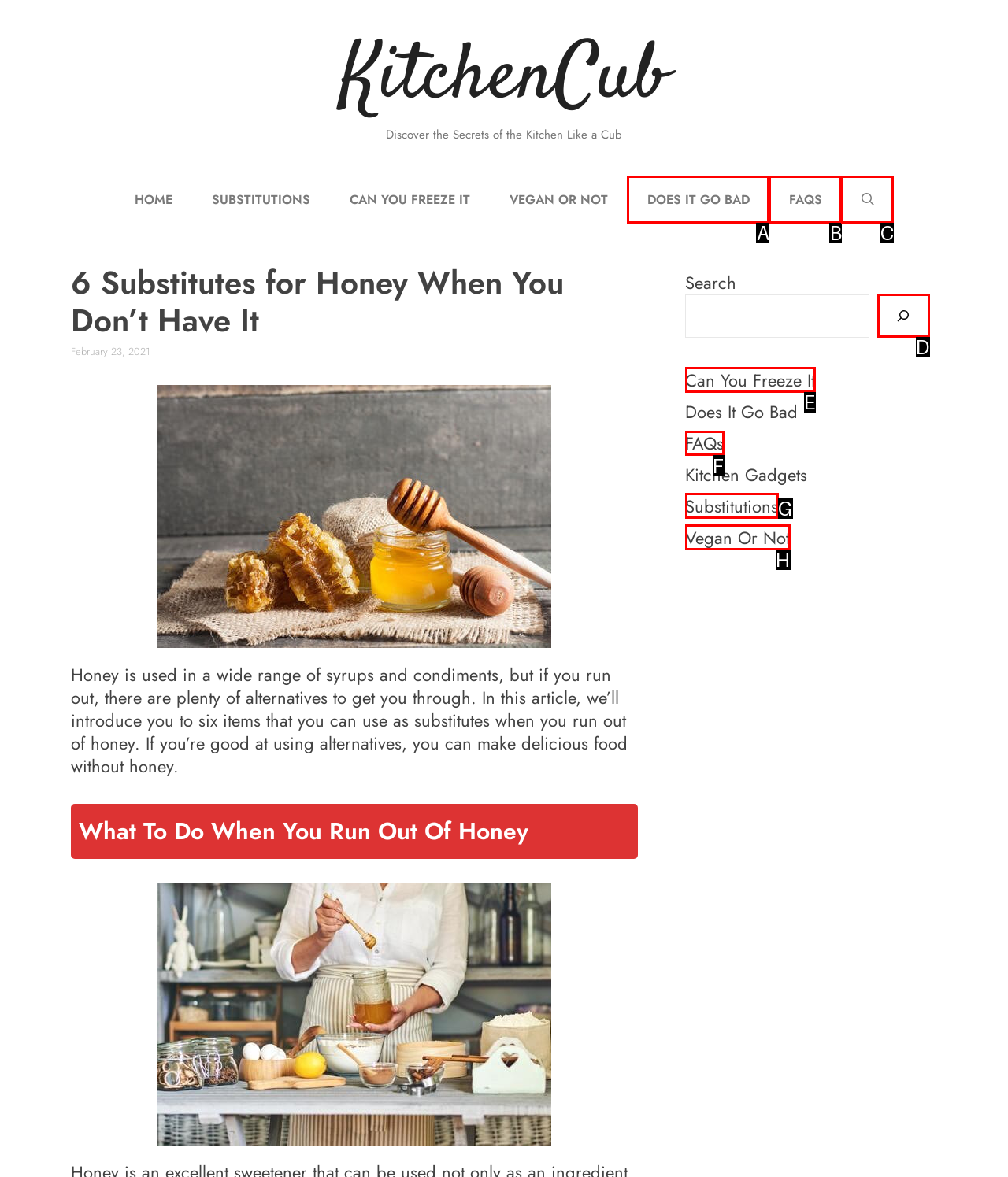Which HTML element should be clicked to fulfill the following task: View the 'FAQs' section?
Reply with the letter of the appropriate option from the choices given.

F